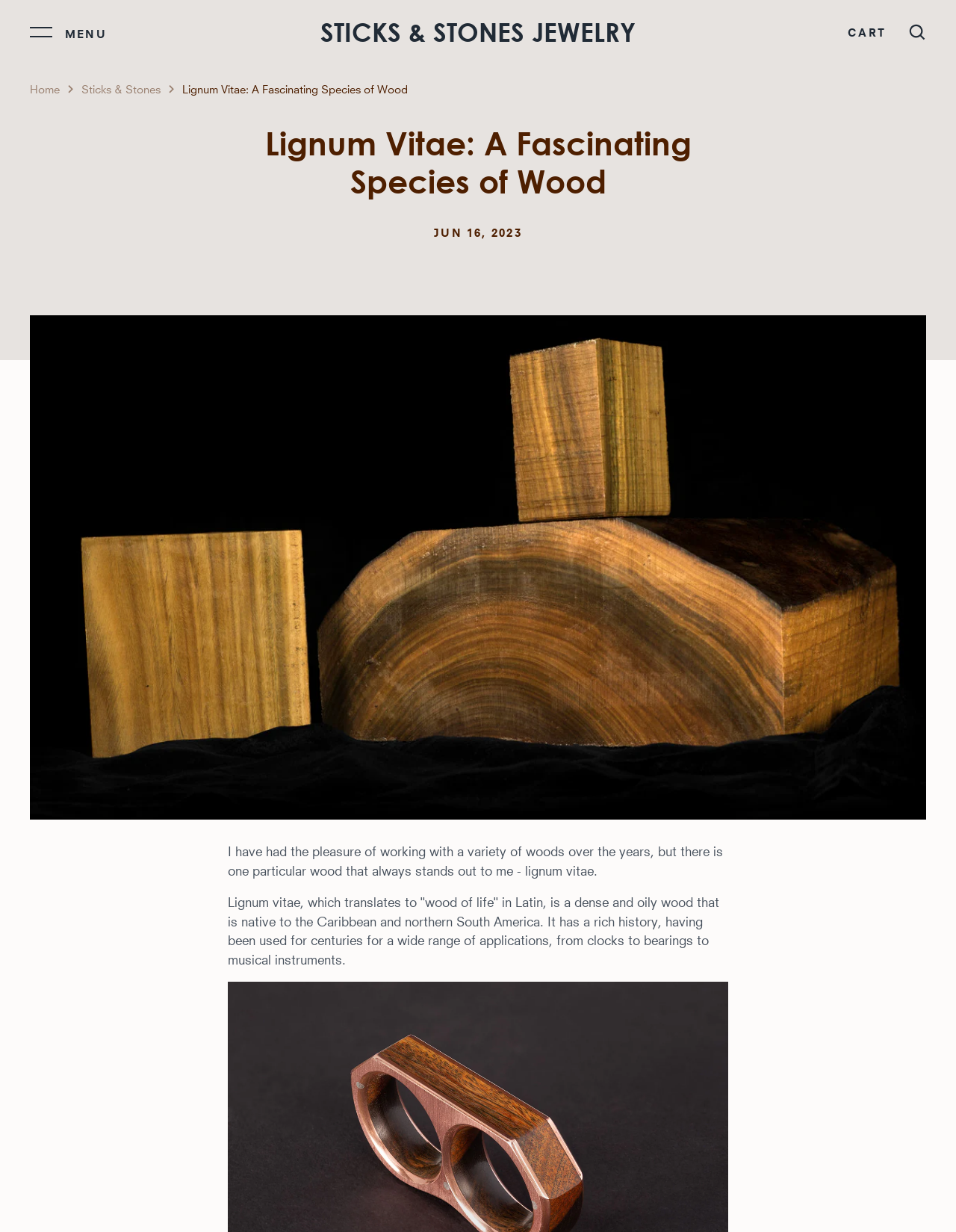Please identify the bounding box coordinates of the element on the webpage that should be clicked to follow this instruction: "View the 'Gallery'". The bounding box coordinates should be given as four float numbers between 0 and 1, formatted as [left, top, right, bottom].

[0.023, 0.329, 0.398, 0.356]